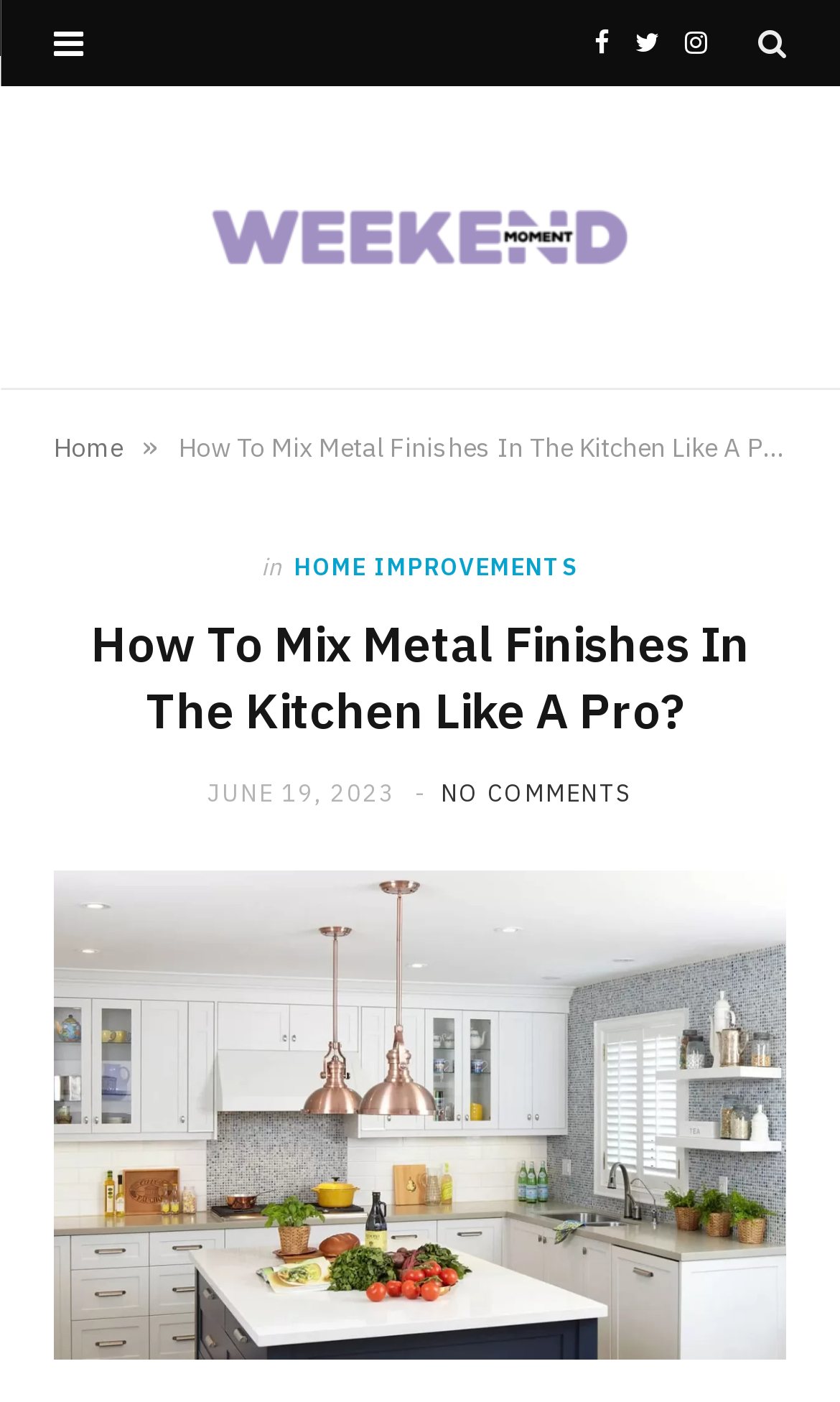Please provide the bounding box coordinates for the element that needs to be clicked to perform the instruction: "Visit the HOME IMPROVEMENTS page". The coordinates must consist of four float numbers between 0 and 1, formatted as [left, top, right, bottom].

[0.35, 0.392, 0.689, 0.417]